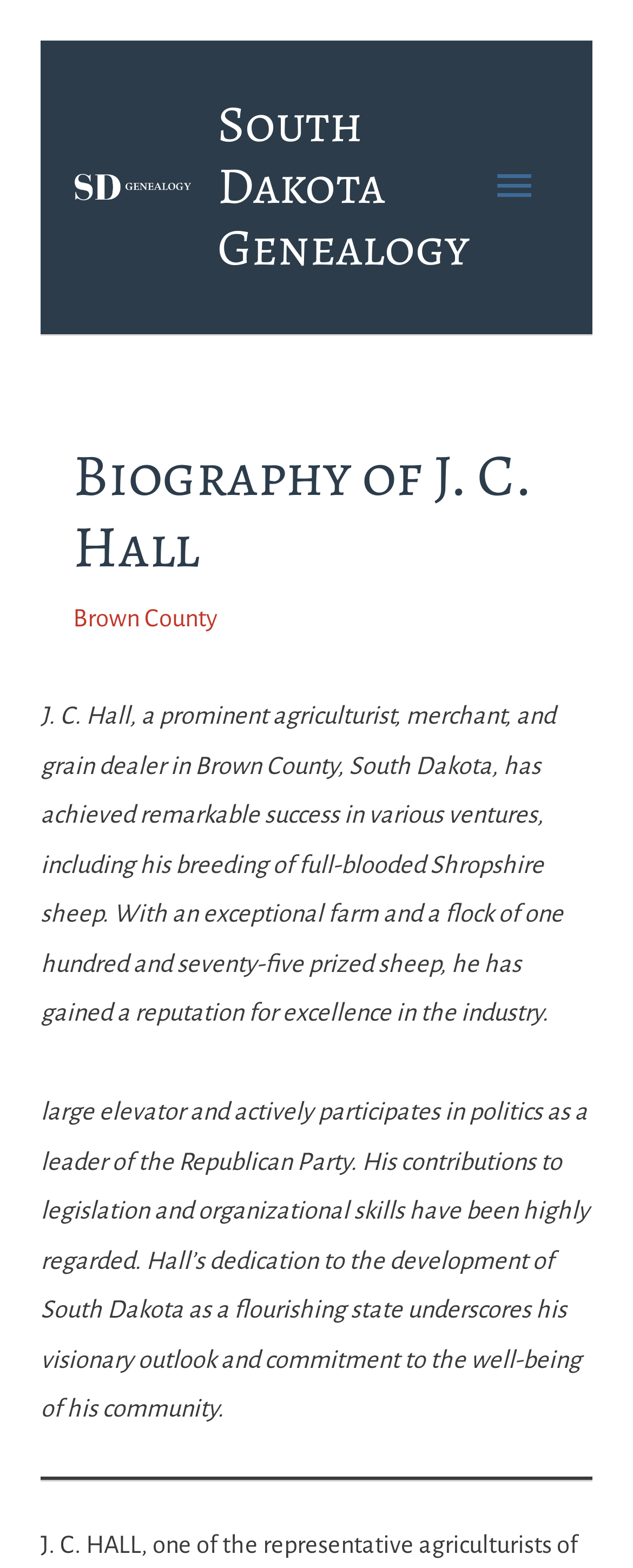Answer this question using a single word or a brief phrase:
Where is J. C. Hall from?

Brown County, South Dakota